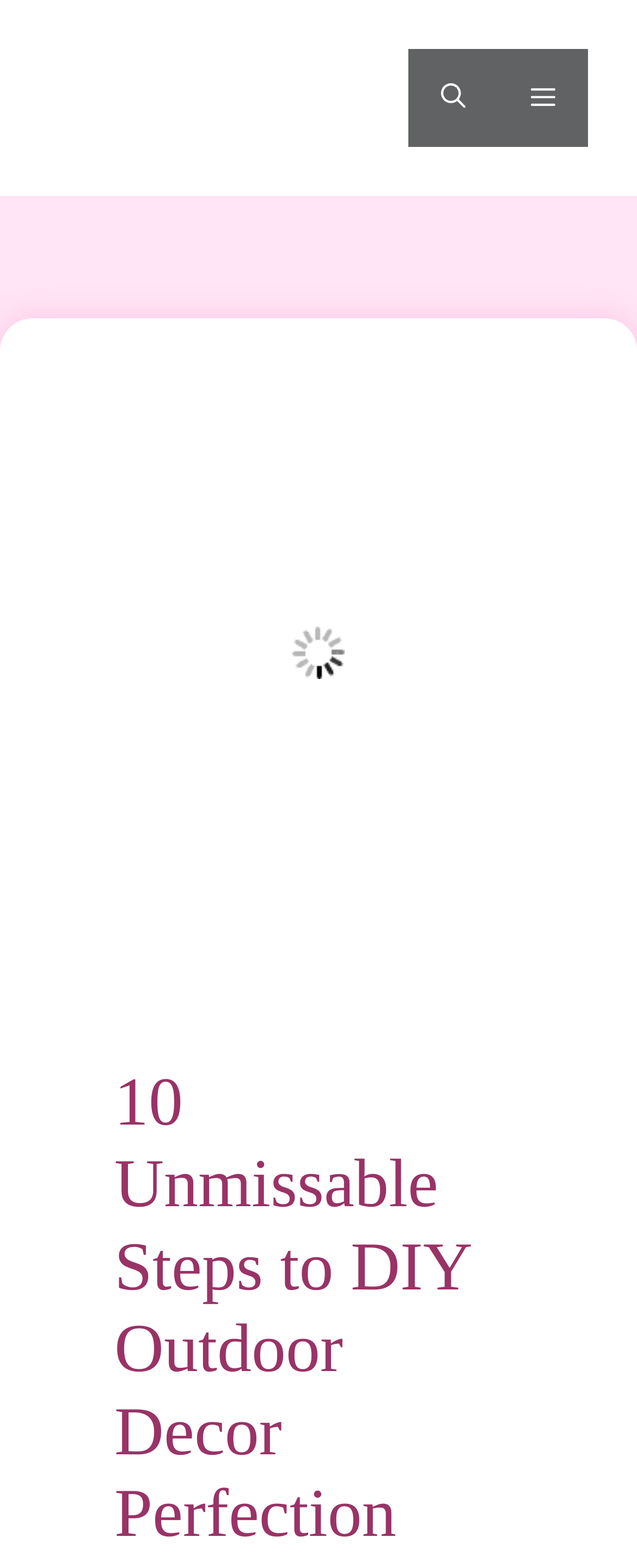Determine the main heading text of the webpage.

10 Unmissable Steps to DIY Outdoor Decor Perfection